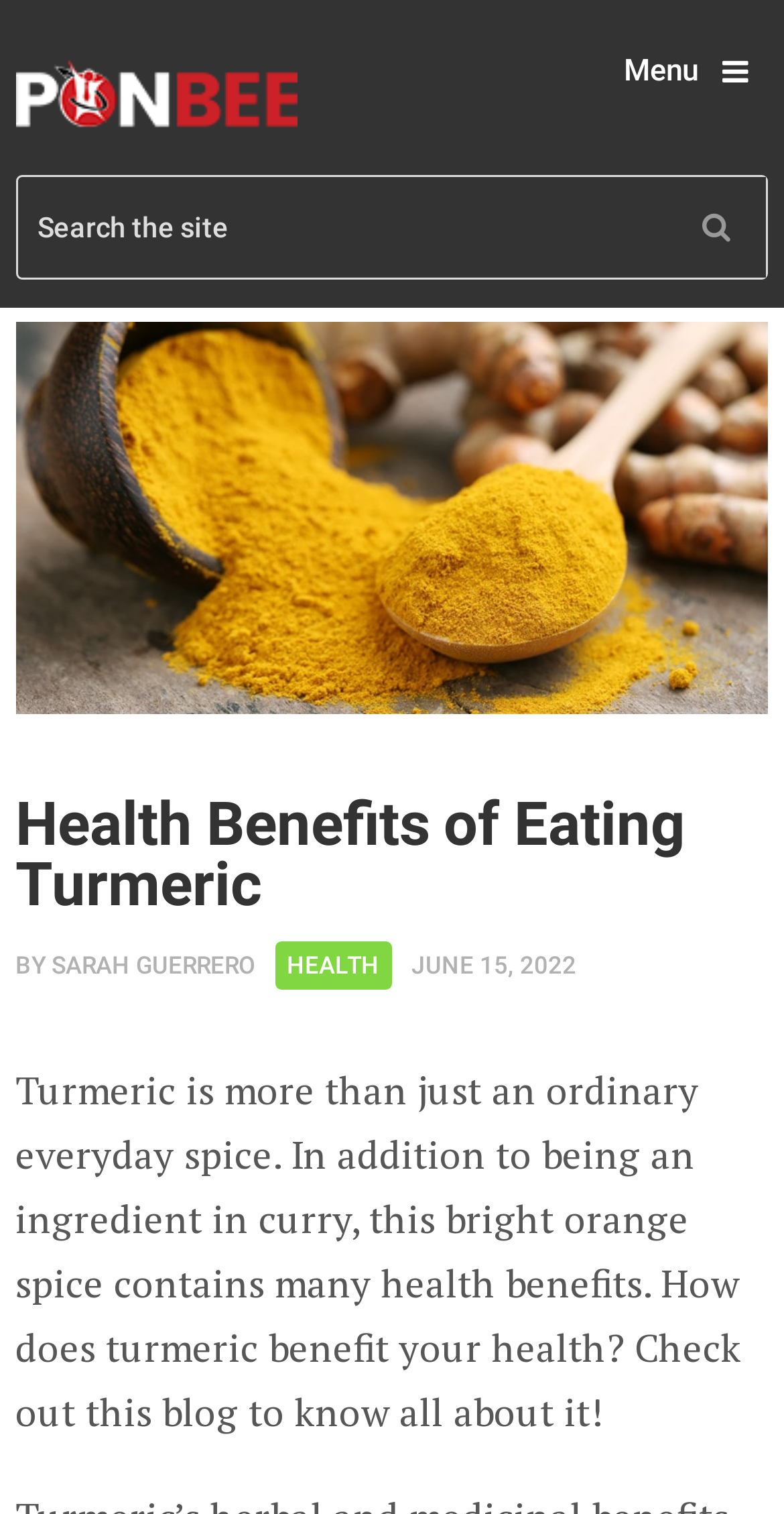What is the name of the website?
Give a single word or phrase answer based on the content of the image.

PONBEE